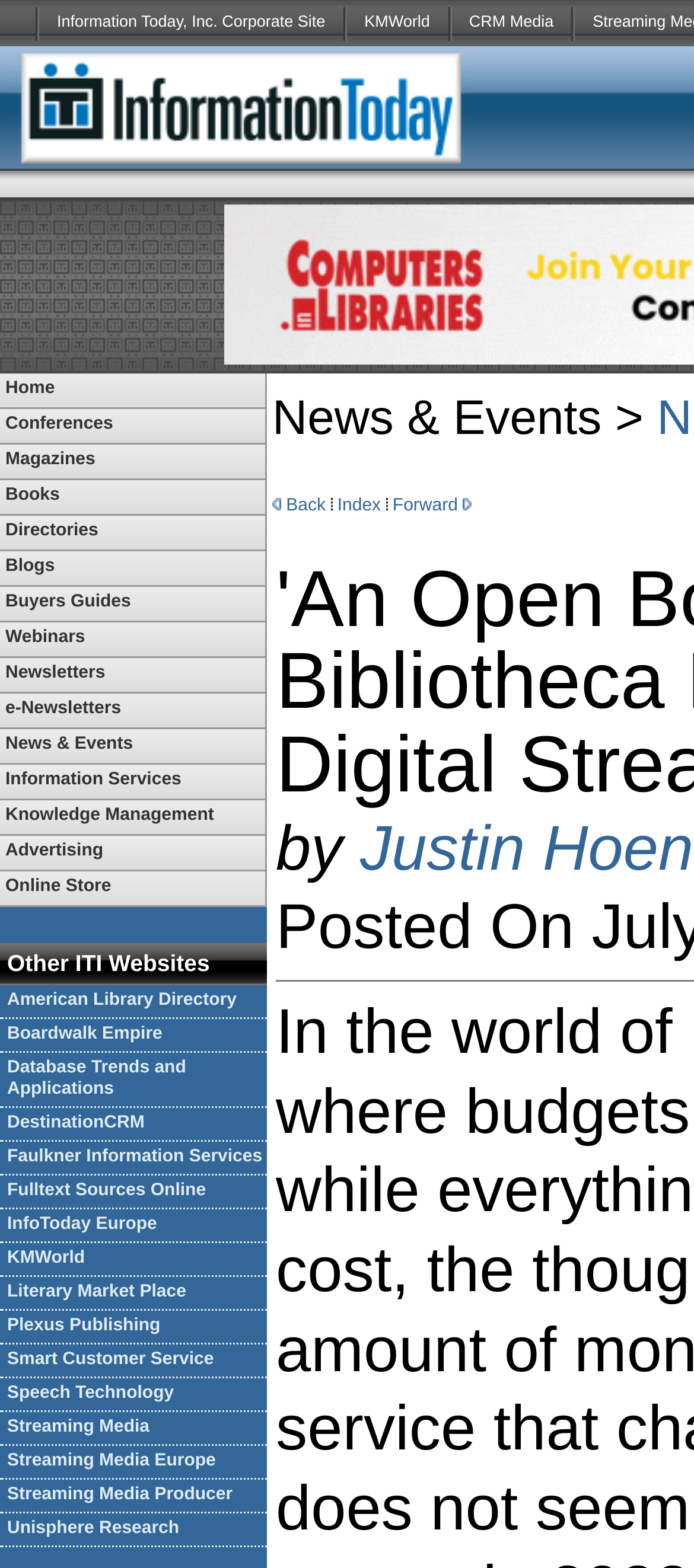Please identify the bounding box coordinates of the element's region that needs to be clicked to fulfill the following instruction: "Click on Home". The bounding box coordinates should consist of four float numbers between 0 and 1, i.e., [left, top, right, bottom].

[0.0, 0.238, 0.382, 0.26]